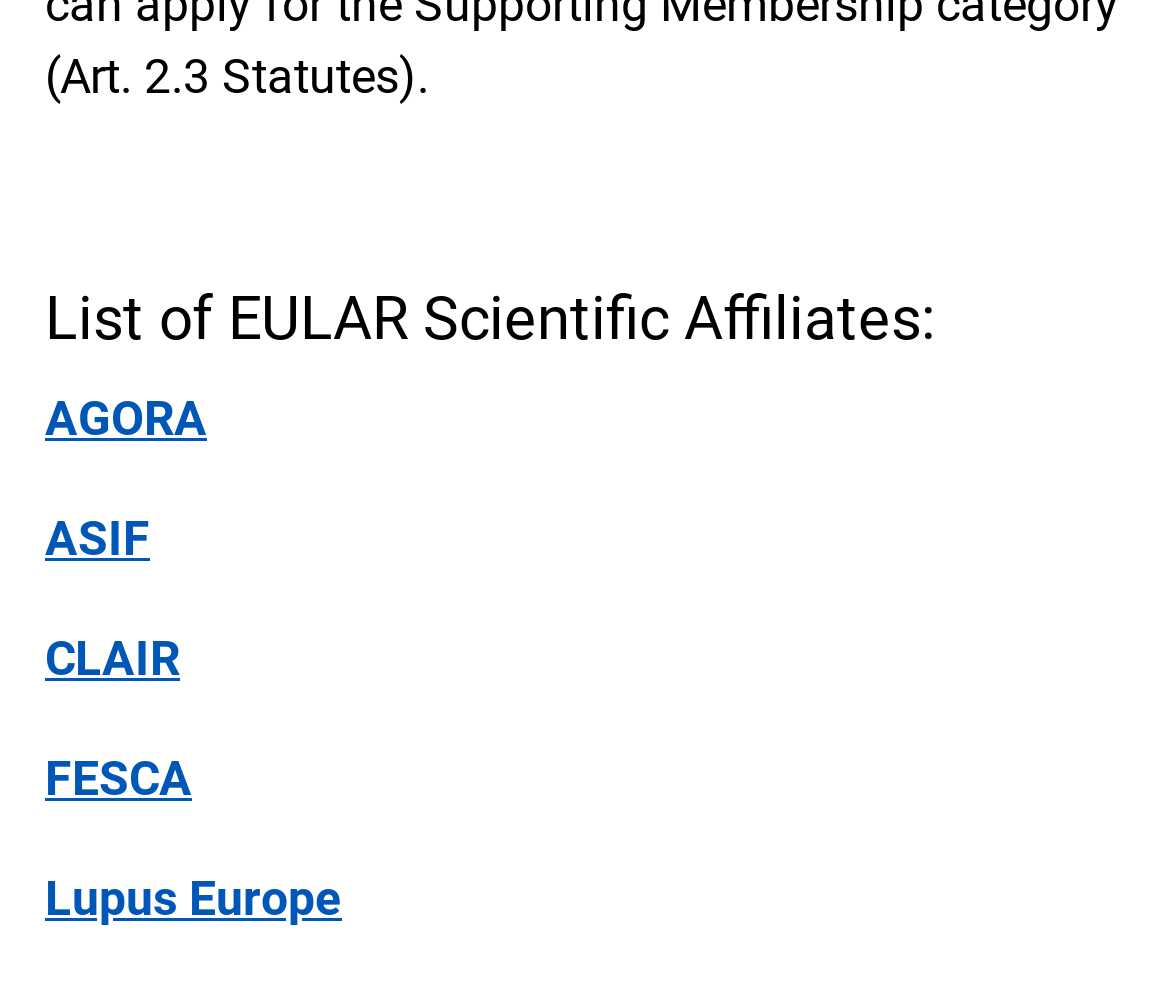Return the bounding box coordinates of the UI element that corresponds to this description: "AGORA". The coordinates must be given as four float numbers in the range of 0 and 1, [left, top, right, bottom].

[0.038, 0.391, 0.177, 0.448]